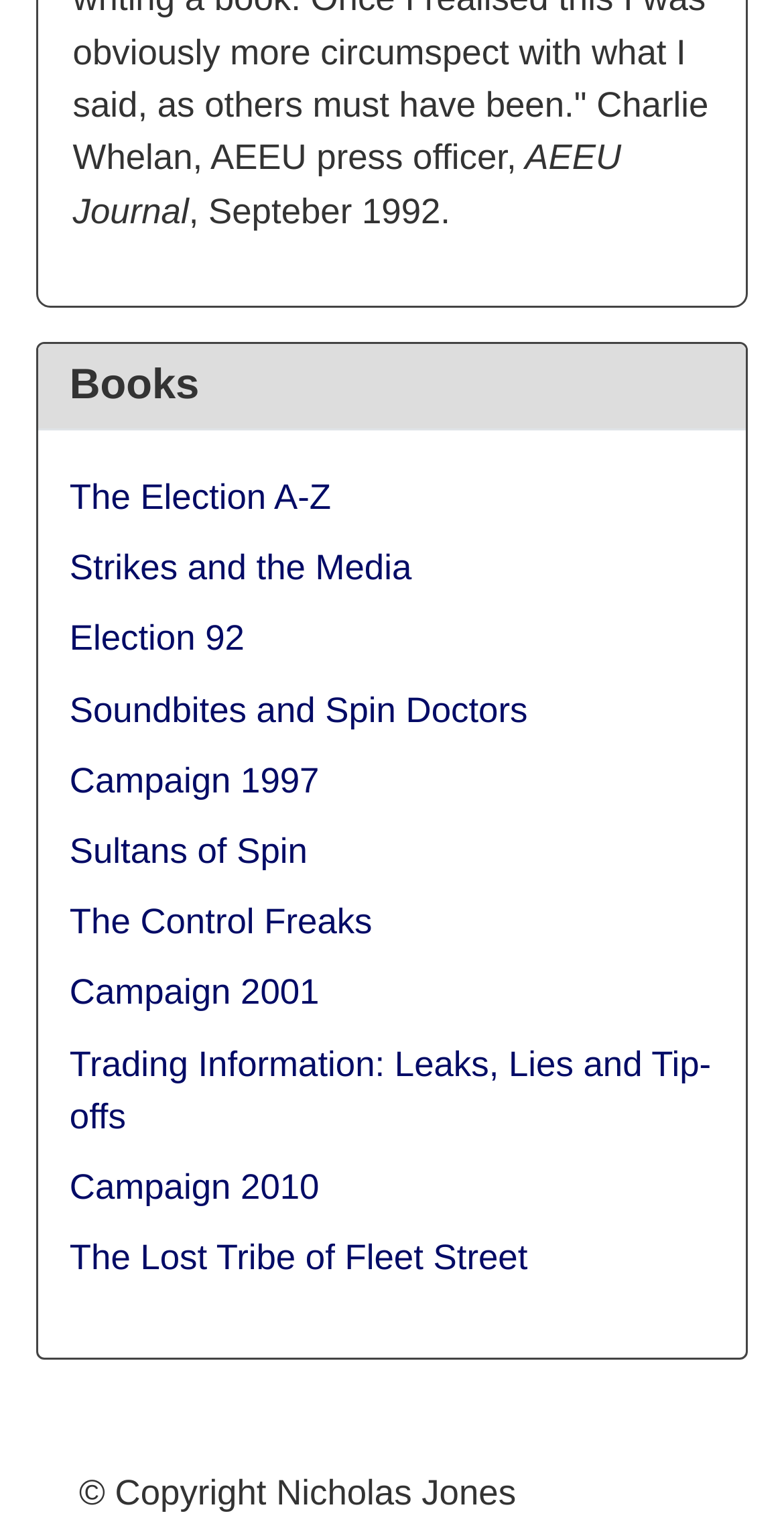Please provide the bounding box coordinates for the element that needs to be clicked to perform the instruction: "view 'Strikes and the Media'". The coordinates must consist of four float numbers between 0 and 1, formatted as [left, top, right, bottom].

[0.089, 0.356, 0.525, 0.382]